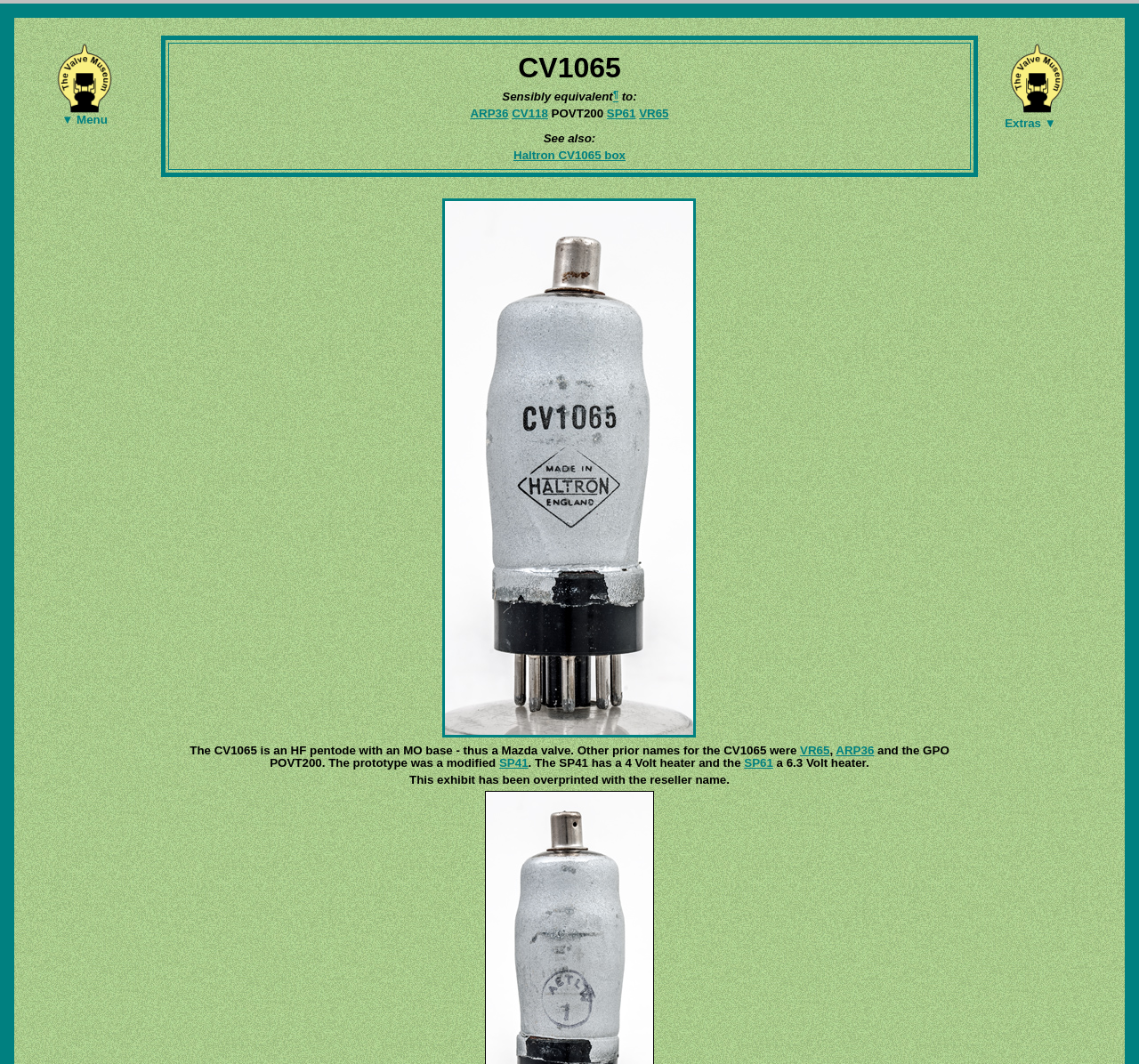What is the valve type of CV1065?
Please use the image to provide a one-word or short phrase answer.

HF pentode